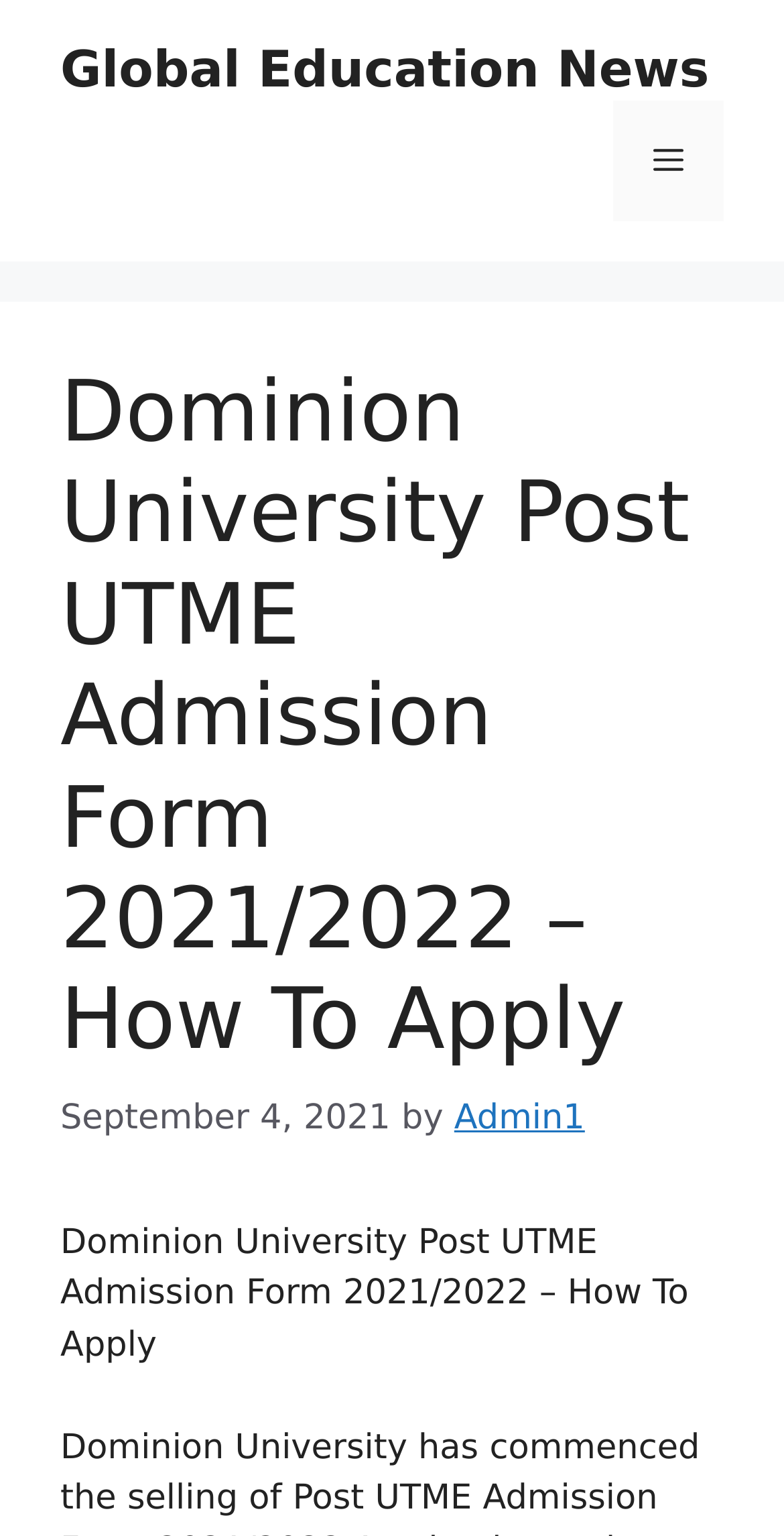Identify the bounding box of the HTML element described here: "Global Education News". Provide the coordinates as four float numbers between 0 and 1: [left, top, right, bottom].

[0.077, 0.026, 0.905, 0.064]